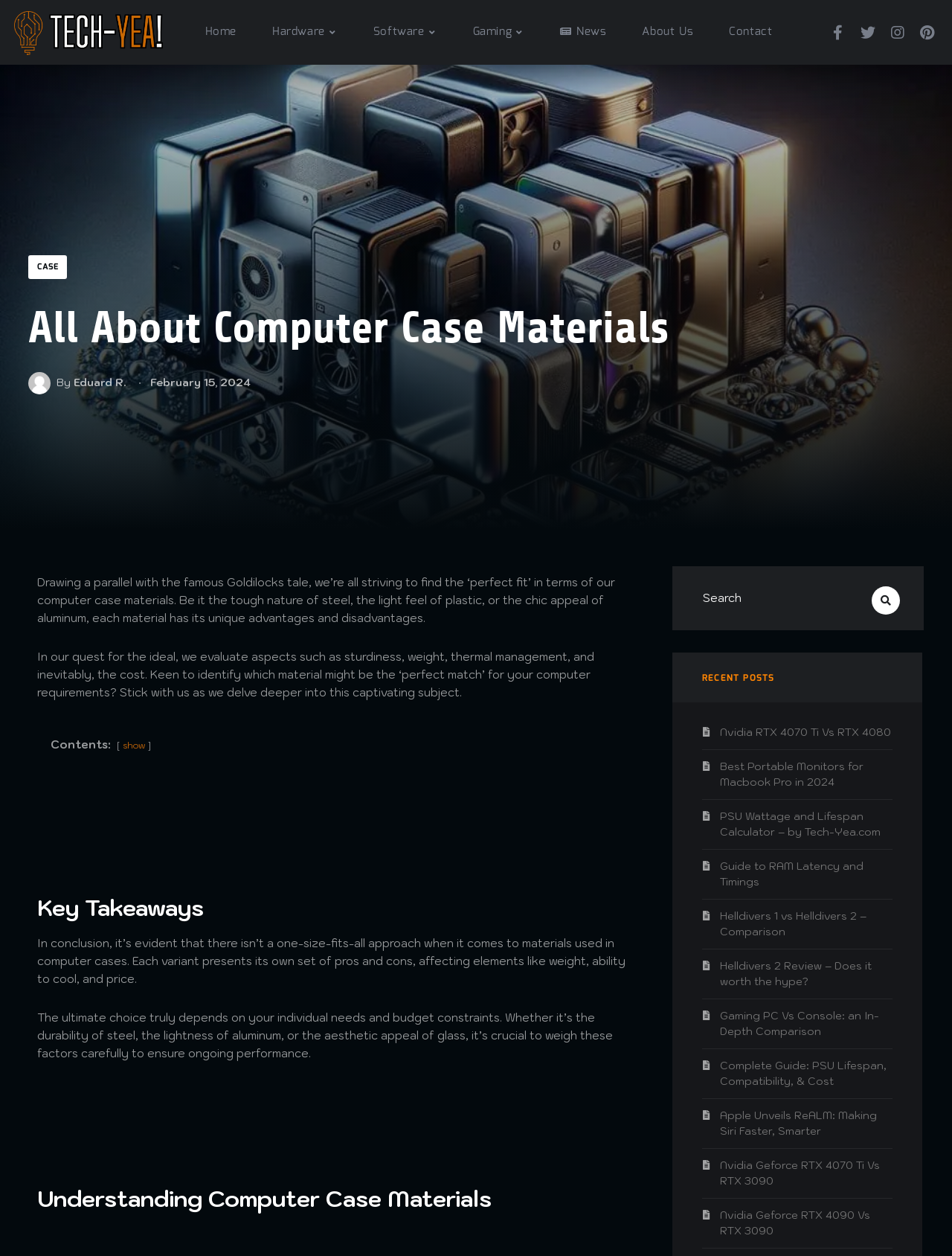Based on the image, provide a detailed response to the question:
Who is the author of the article?

I found the answer by looking at the byline of the article, which mentions the author's name as 'Eduard R.'.